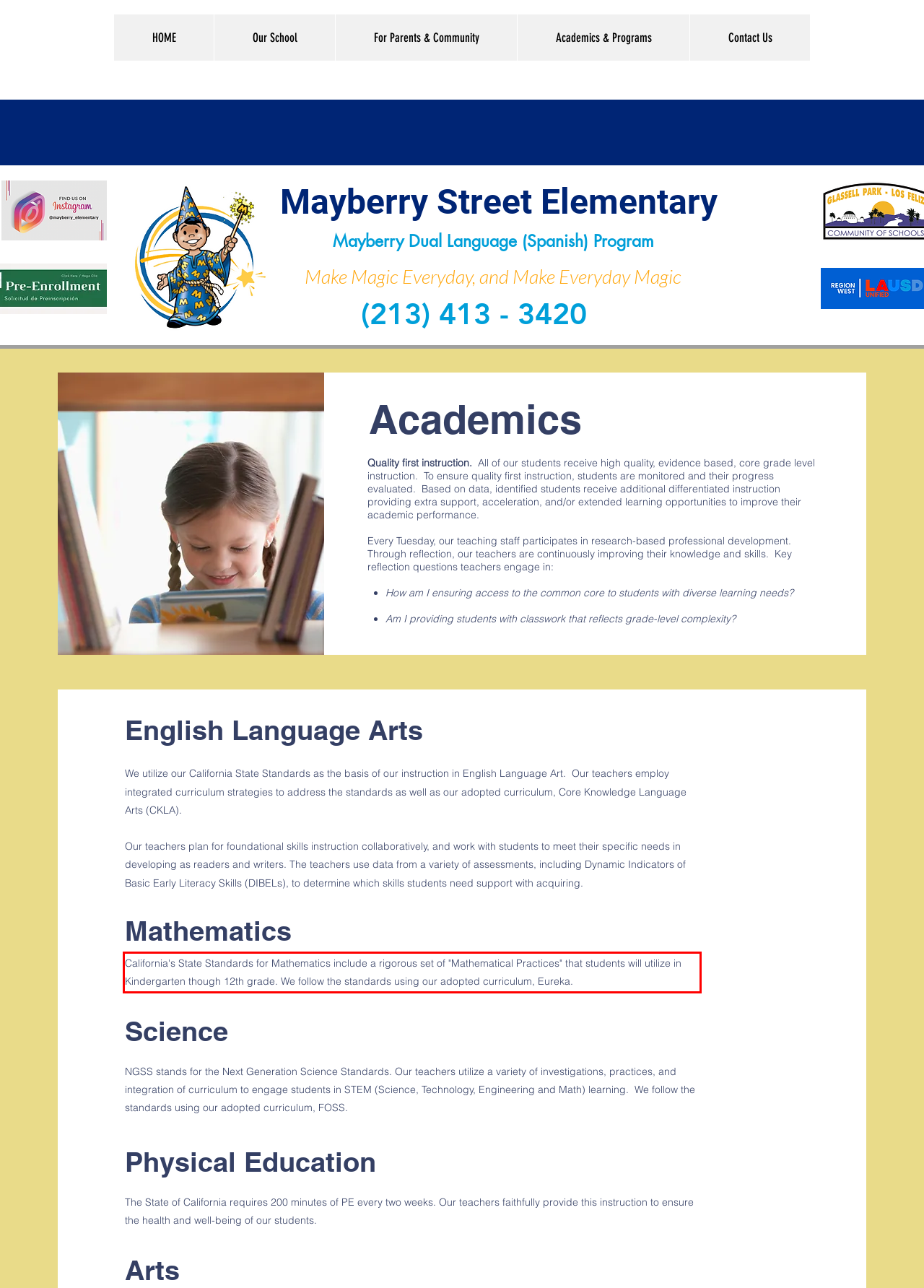From the screenshot of the webpage, locate the red bounding box and extract the text contained within that area.

California's State Standards for Mathematics include a rigorous set of "Mathematical Practices" that students will utilize in Kindergarten though 12th grade. We follow the standards using our adopted curriculum, Eureka.